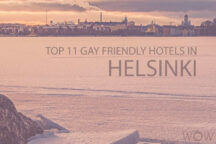What is the branding of the travel-oriented platform?
Answer with a single word or phrase by referring to the visual content.

WOW